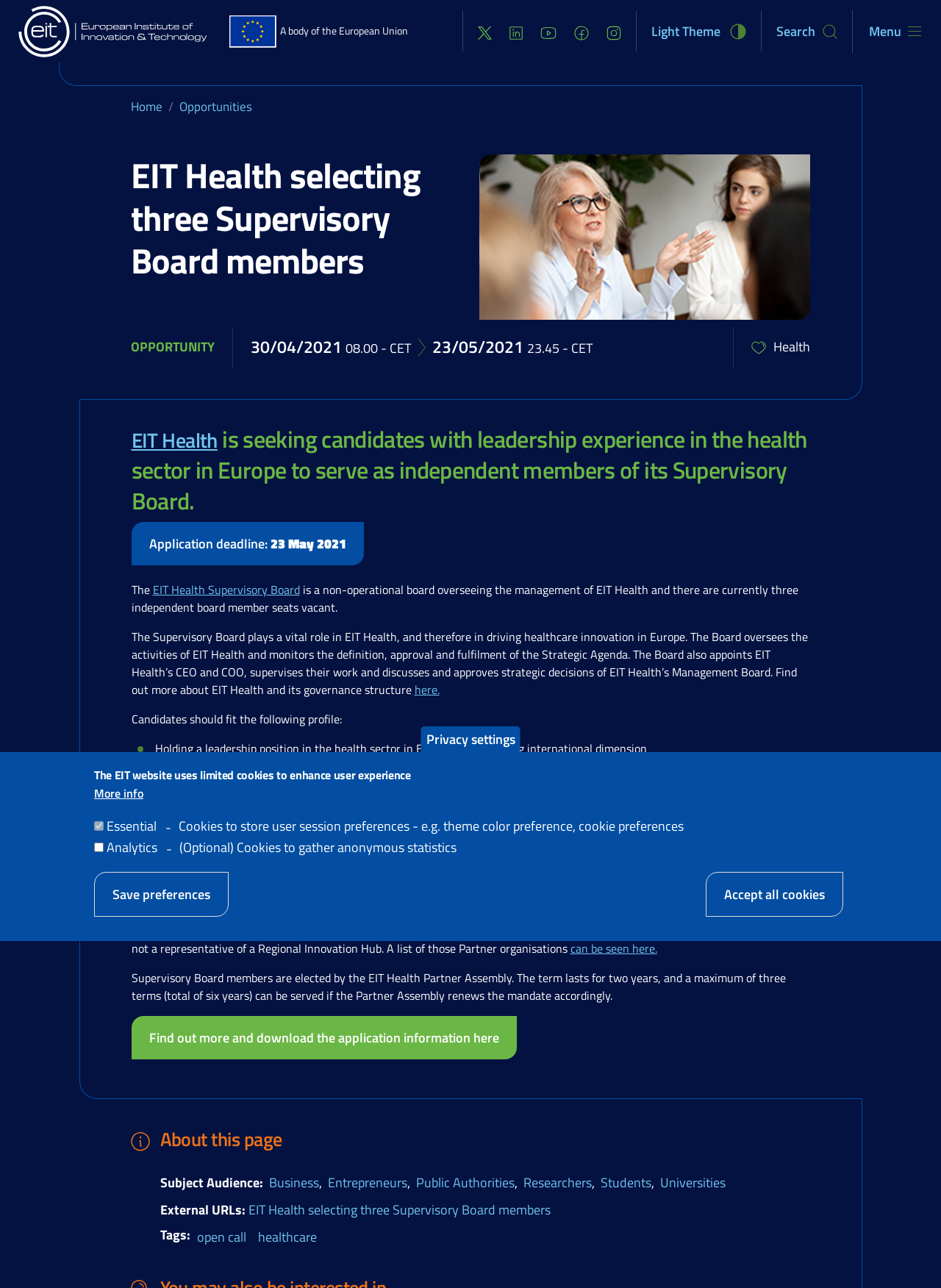Find the bounding box coordinates of the clickable area that will achieve the following instruction: "Search".

[0.825, 0.017, 0.866, 0.032]